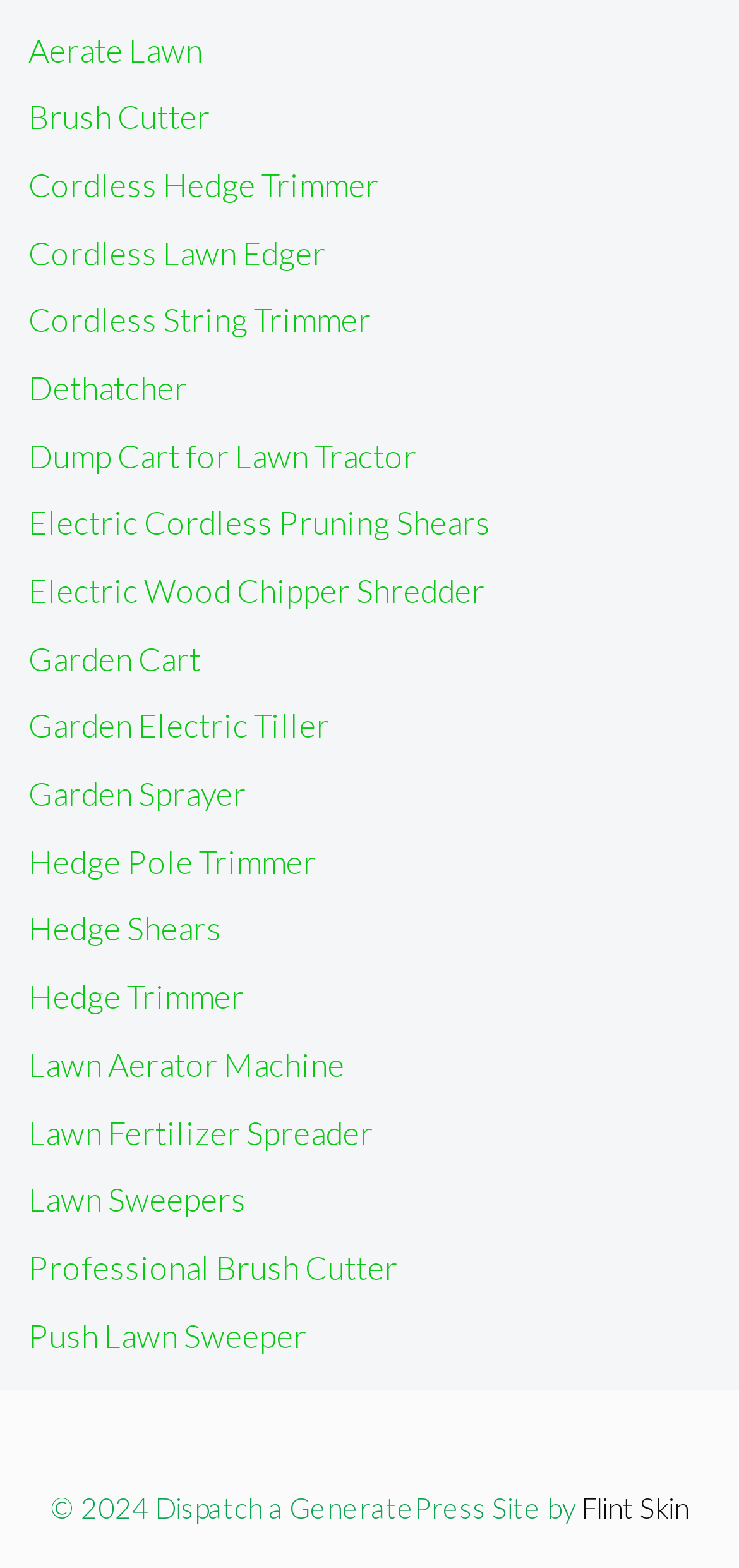Find the bounding box coordinates of the clickable element required to execute the following instruction: "Explore Garden Cart options". Provide the coordinates as four float numbers between 0 and 1, i.e., [left, top, right, bottom].

[0.038, 0.407, 0.272, 0.433]